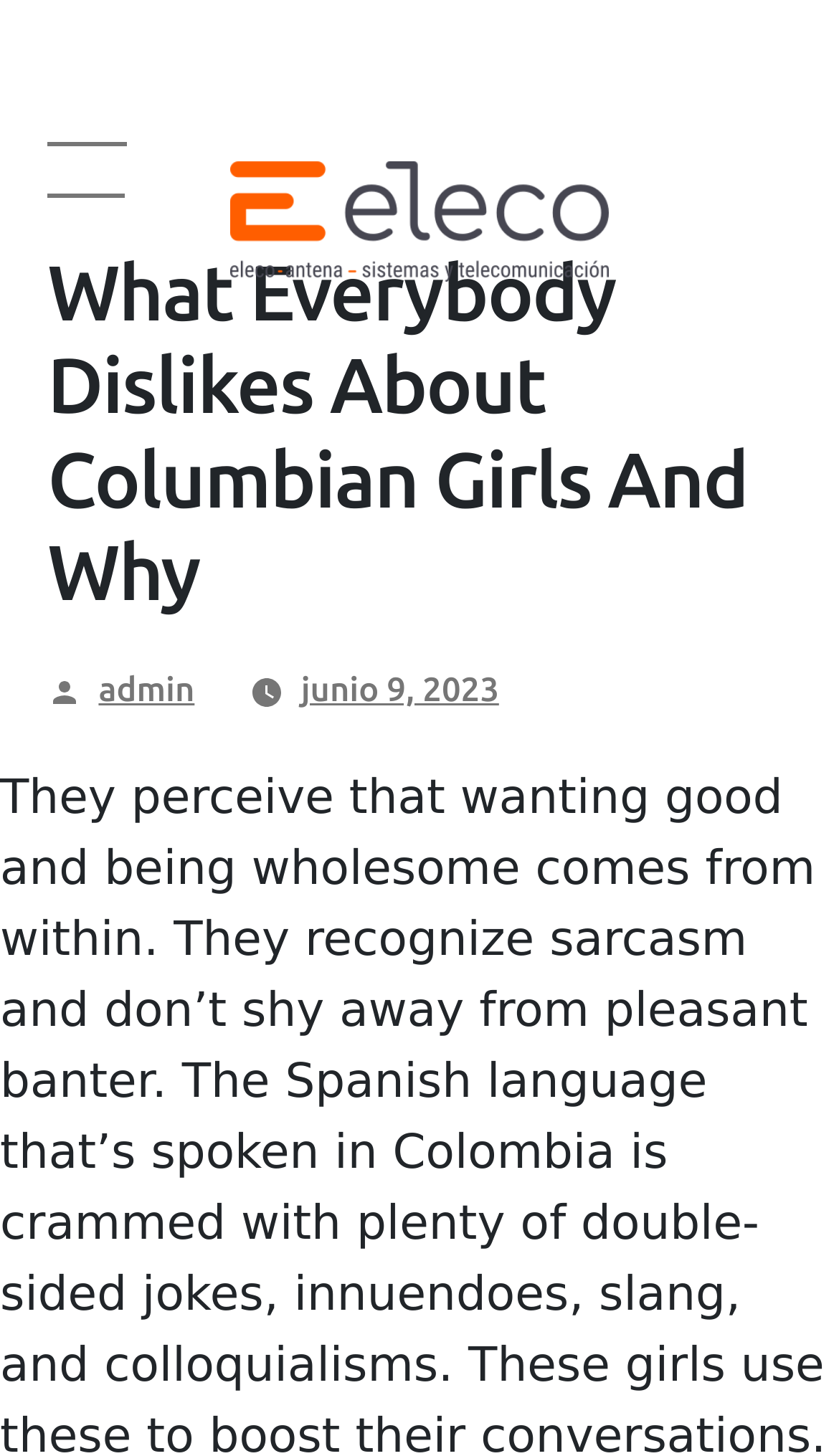What is the purpose of the 'Posted by' section?
Can you give a detailed and elaborate answer to the question?

The purpose of the 'Posted by' section can be inferred by looking at its content. The section contains the text 'Posted by' followed by a link to the author's name, which suggests that its purpose is to indicate the author of the post.